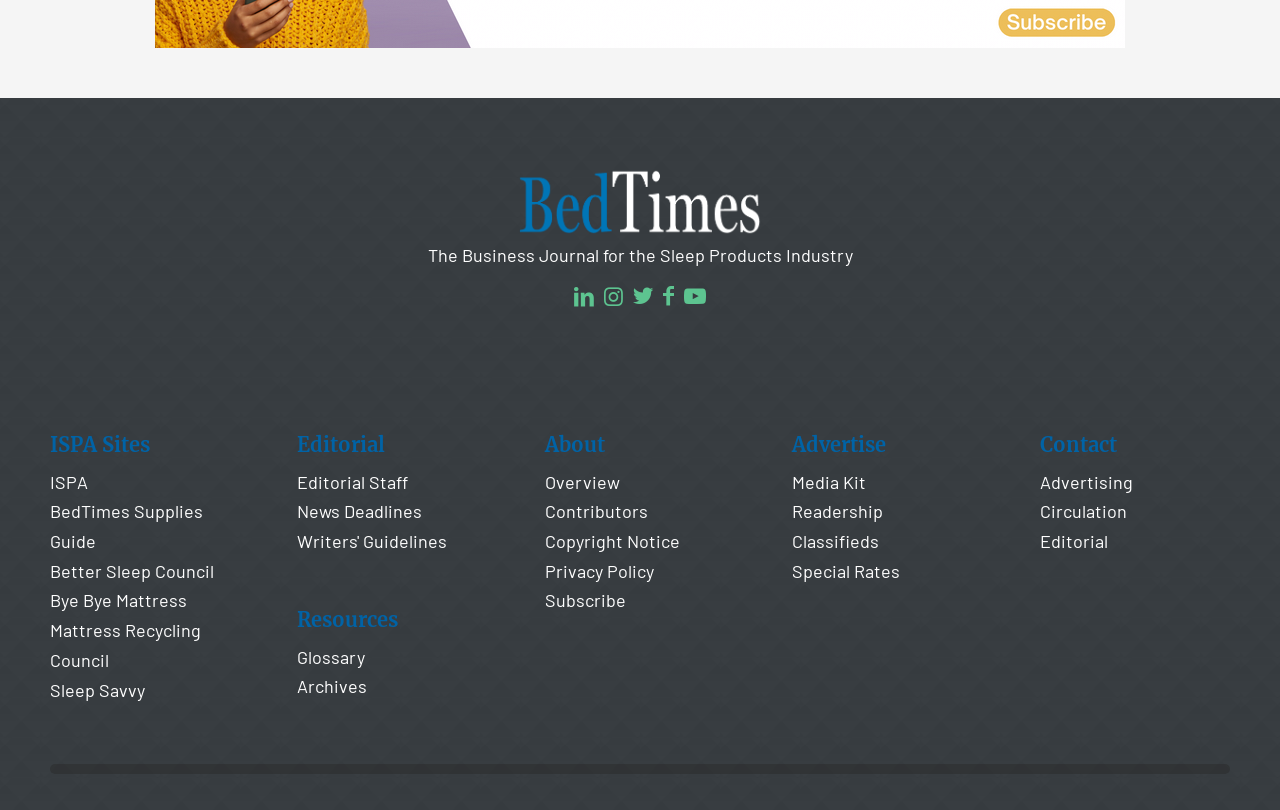Using details from the image, please answer the following question comprehensively:
What social media platforms are linked?

The links to social media platforms are located at the top of the webpage, and they include LinkedIn, Instagram, Twitter, Facebook, and Youtube.